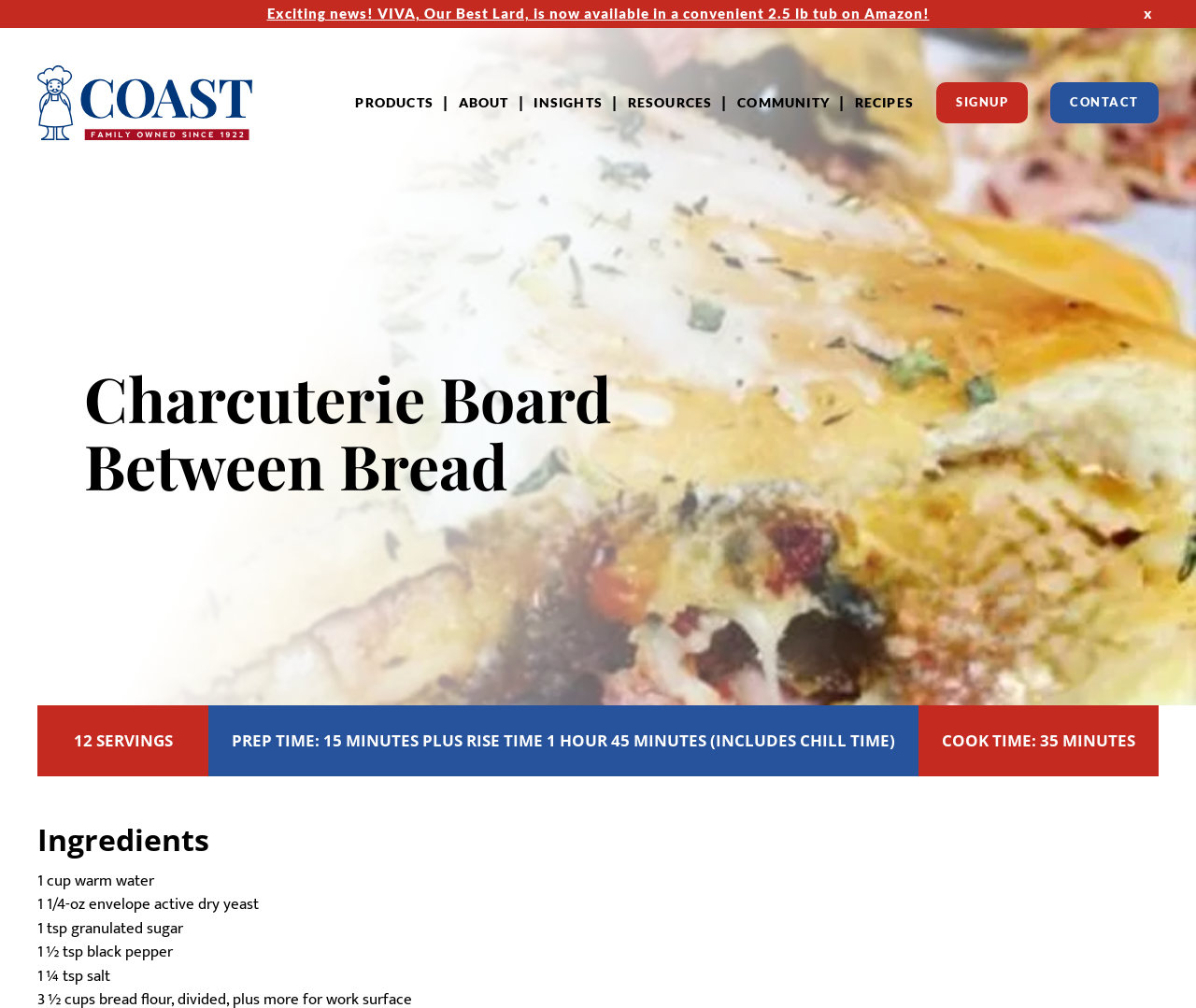How long does the recipe take to cook?
Please analyze the image and answer the question with as much detail as possible.

I found the answer by looking at the StaticText element with the text 'COOK TIME: 35 MINUTES' which is located near the top of the webpage, indicating that it is a key detail about the recipe.